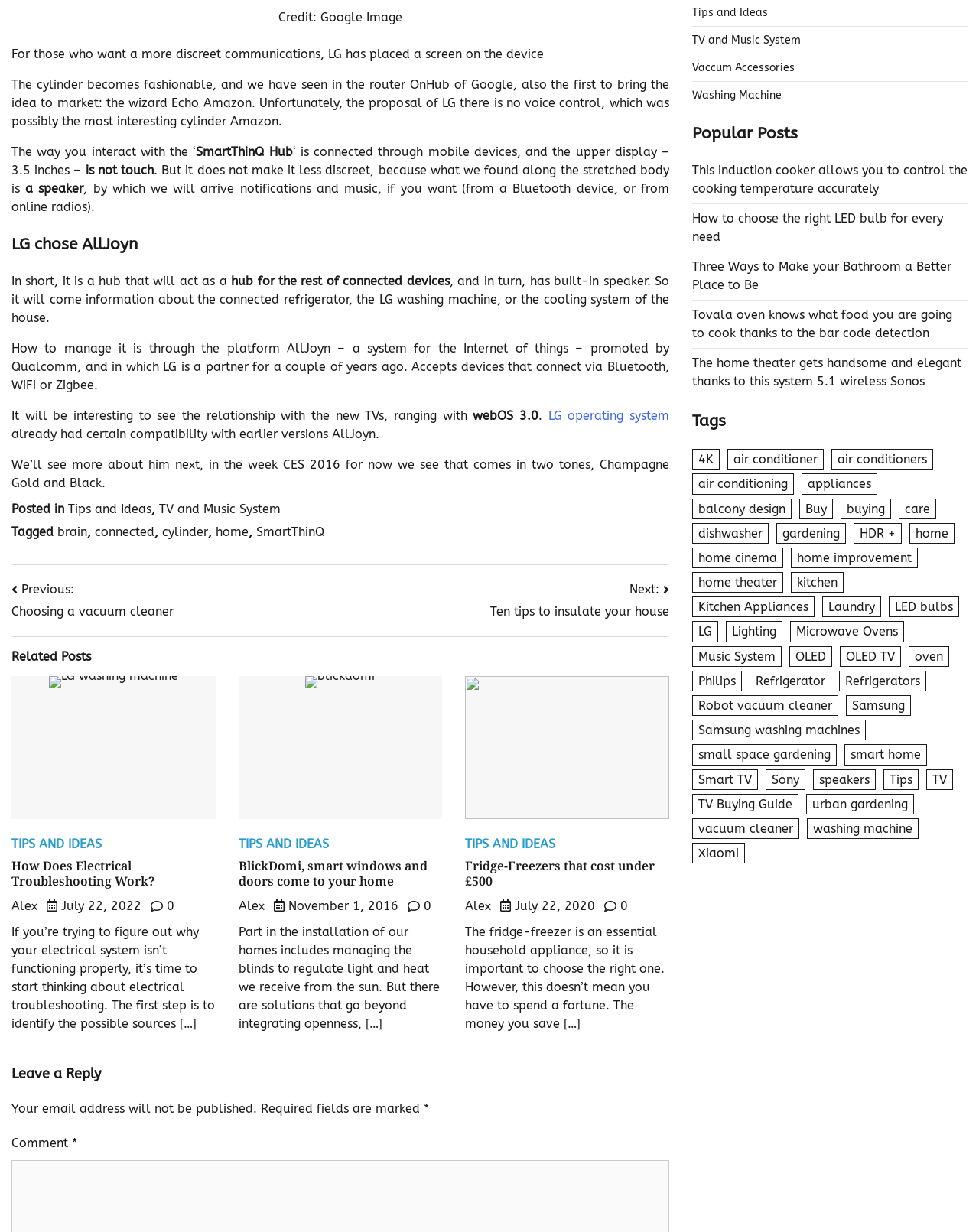Based on the element description "home cinema", predict the bounding box coordinates of the UI element.

[0.707, 0.444, 0.8, 0.461]